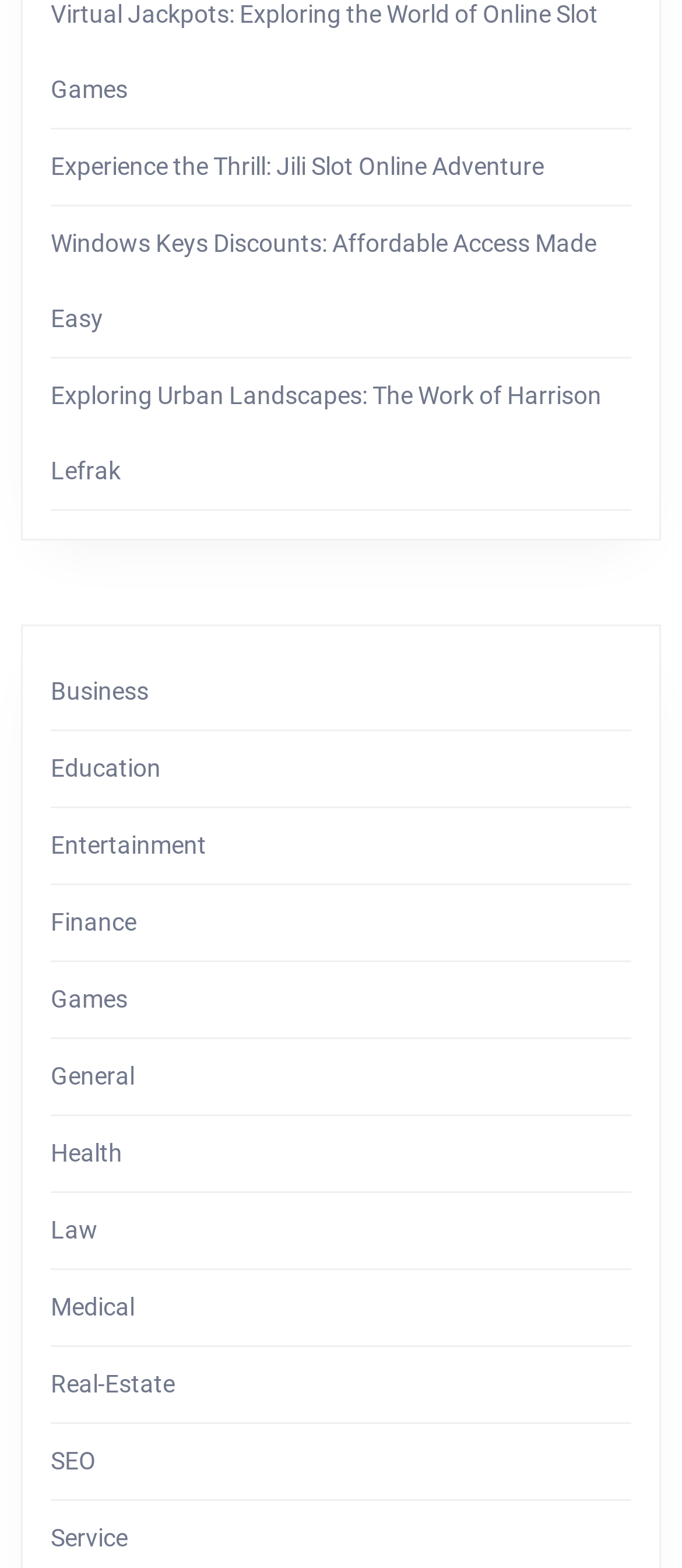Please specify the bounding box coordinates of the clickable region necessary for completing the following instruction: "Browse real estate options". The coordinates must consist of four float numbers between 0 and 1, i.e., [left, top, right, bottom].

[0.074, 0.874, 0.256, 0.892]